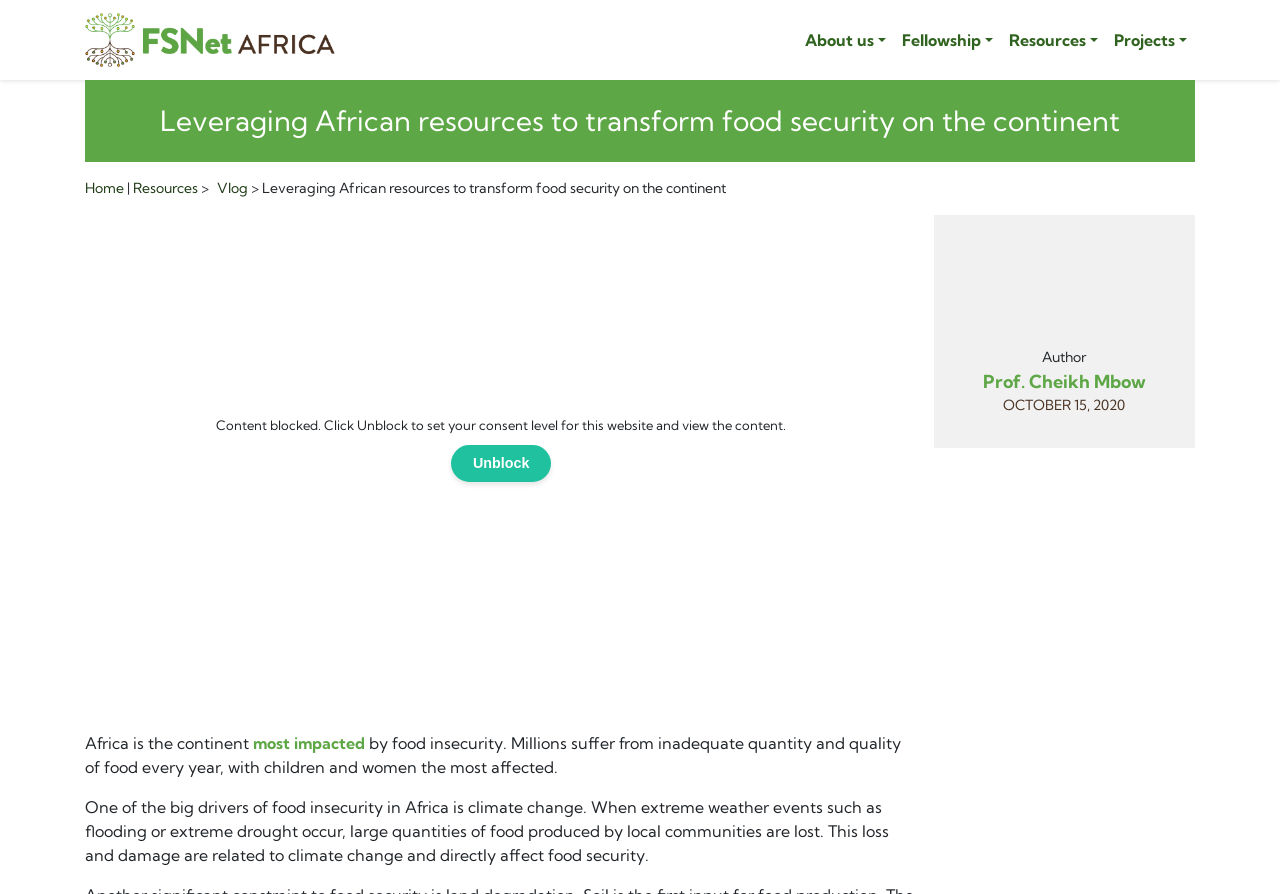Based on the element description: "Matt Freeman", identify the bounding box coordinates for this UI element. The coordinates must be four float numbers between 0 and 1, listed as [left, top, right, bottom].

None